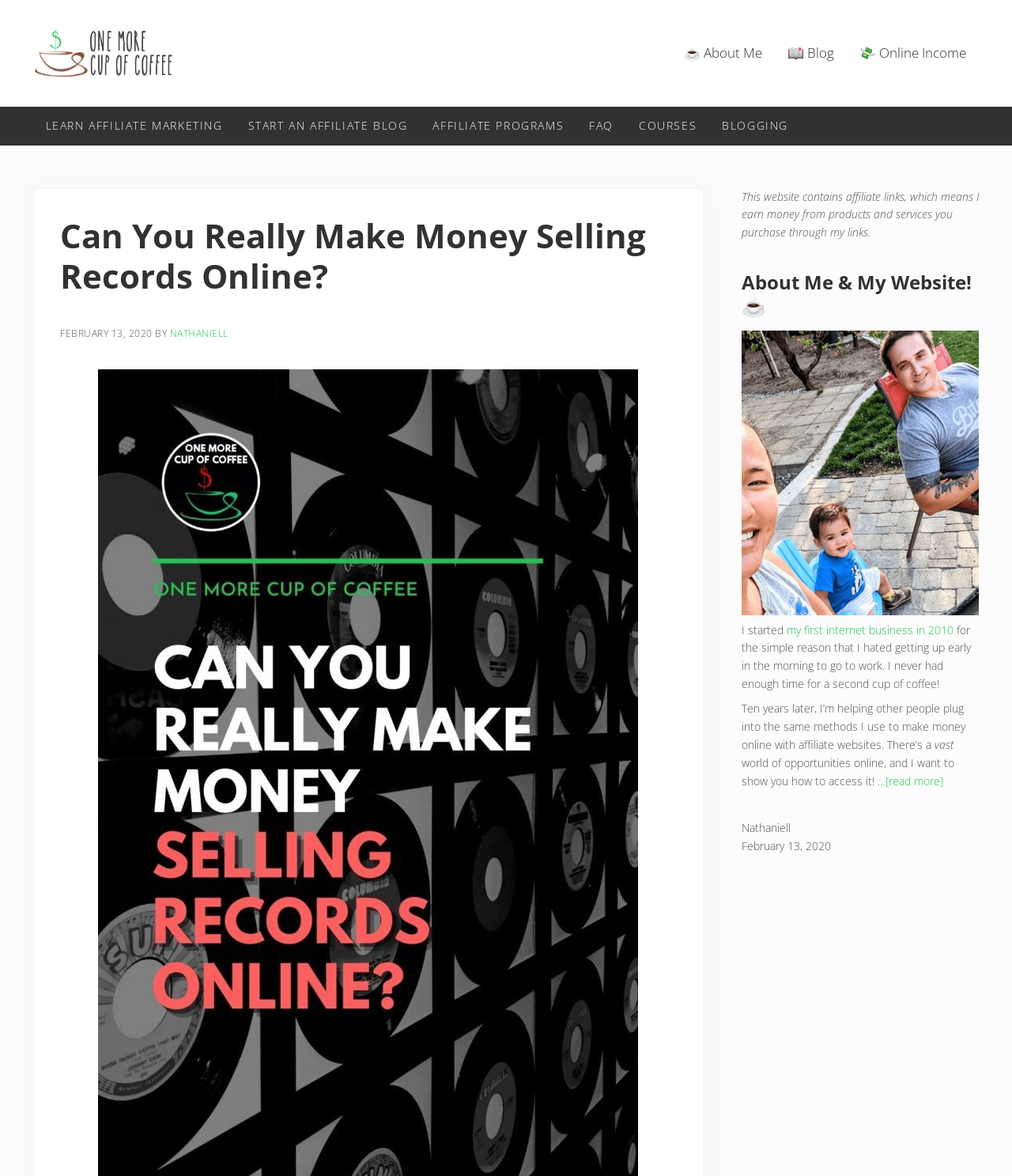How many navigation links are in the header?
Examine the image and provide an in-depth answer to the question.

The navigation menu is located at the top right corner of the webpage and it contains three links: '☕ About Me', '📖 Blog', and '💸 Online Income'.